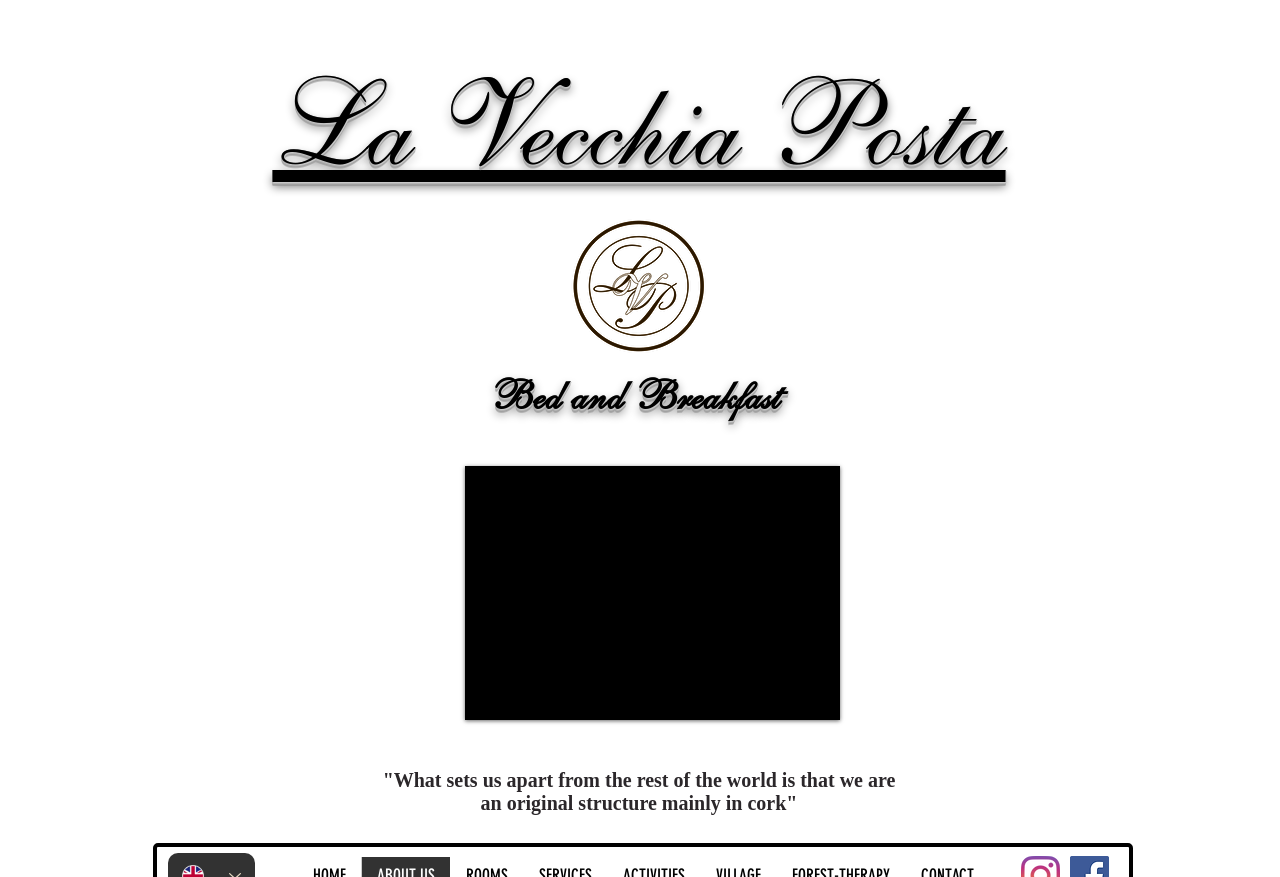Identify the bounding box coordinates for the UI element described as: "La Vecchia Posta".

[0.213, 0.057, 0.786, 0.233]